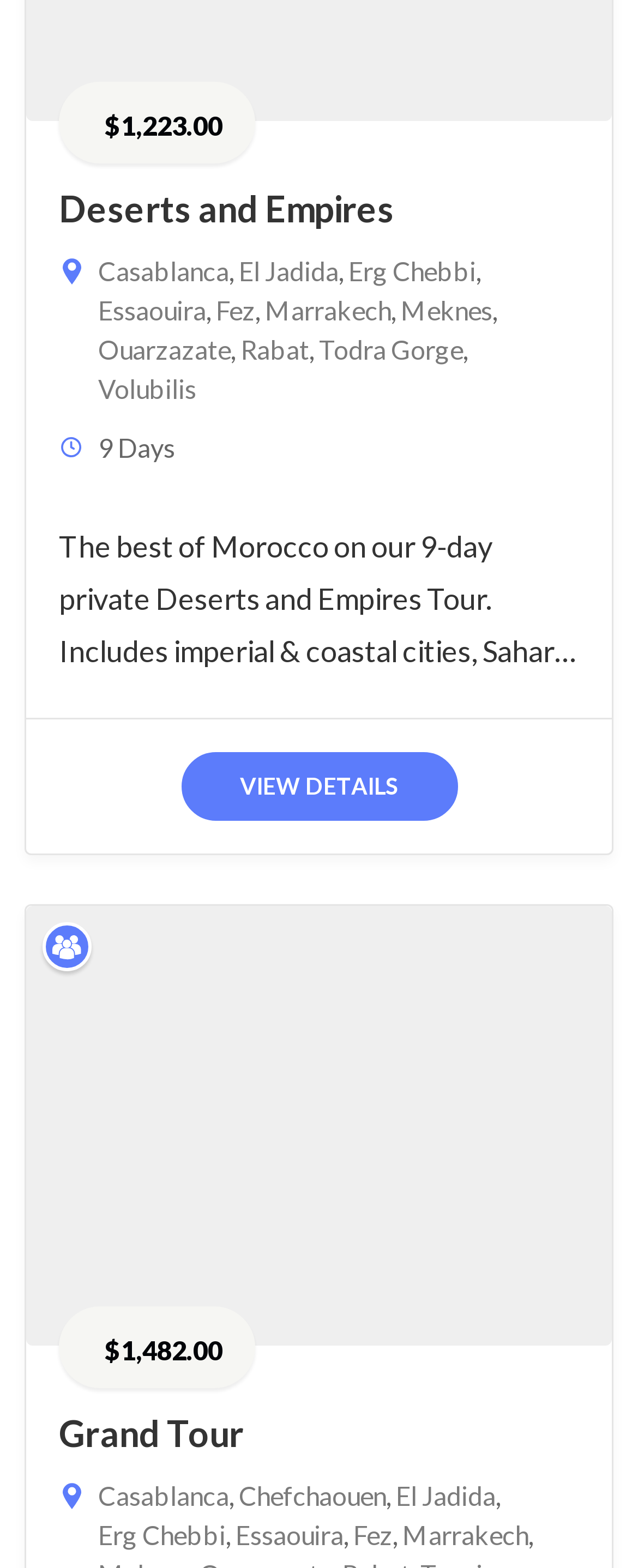What cities are included in the Deserts and Empires Tour?
Could you give a comprehensive explanation in response to this question?

The cities included in the Deserts and Empires Tour can be found in the top section of the webpage, where they are listed as links next to the tour name. The cities include Casablanca, El Jadida, Erg Chebbi, Essaouira, Fez, Marrakech, Meknes, Ouarzazate, Rabat, Todra Gorge, and Volubilis.